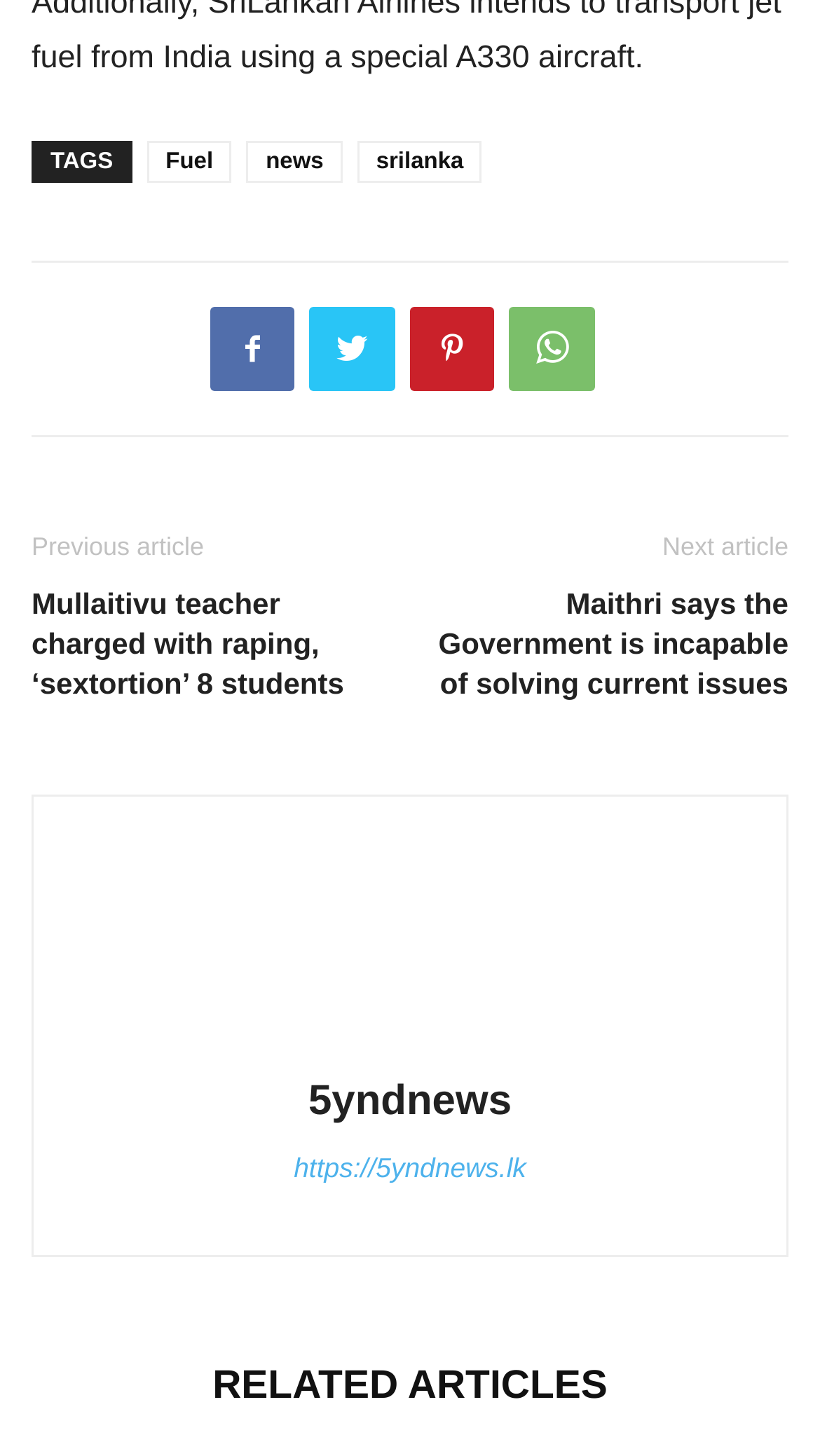Show the bounding box coordinates of the region that should be clicked to follow the instruction: "View the 'RELATED ARTICLES' section."

[0.038, 0.933, 0.962, 0.971]